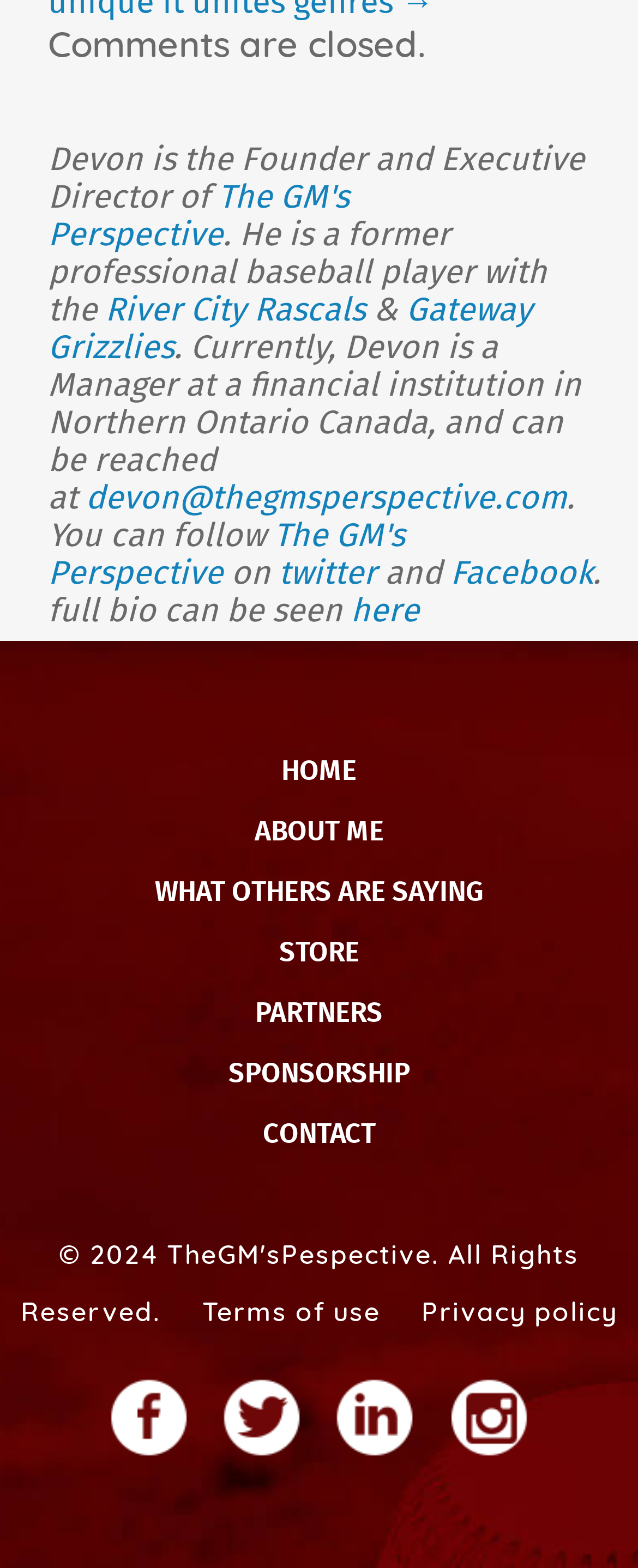Could you determine the bounding box coordinates of the clickable element to complete the instruction: "Contact Devon via email"? Provide the coordinates as four float numbers between 0 and 1, i.e., [left, top, right, bottom].

[0.134, 0.301, 0.888, 0.331]